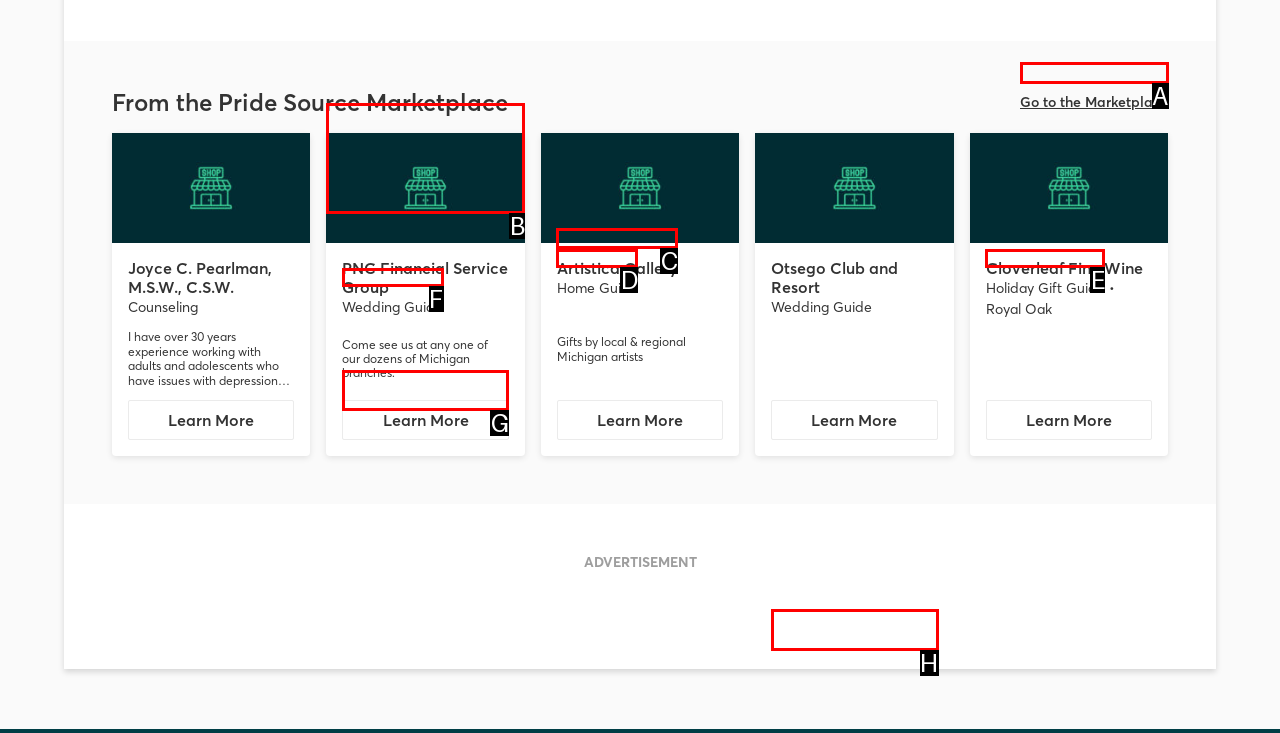Determine which UI element I need to click to achieve the following task: Get more information about Otsego Club and Resort Provide your answer as the letter of the selected option.

H